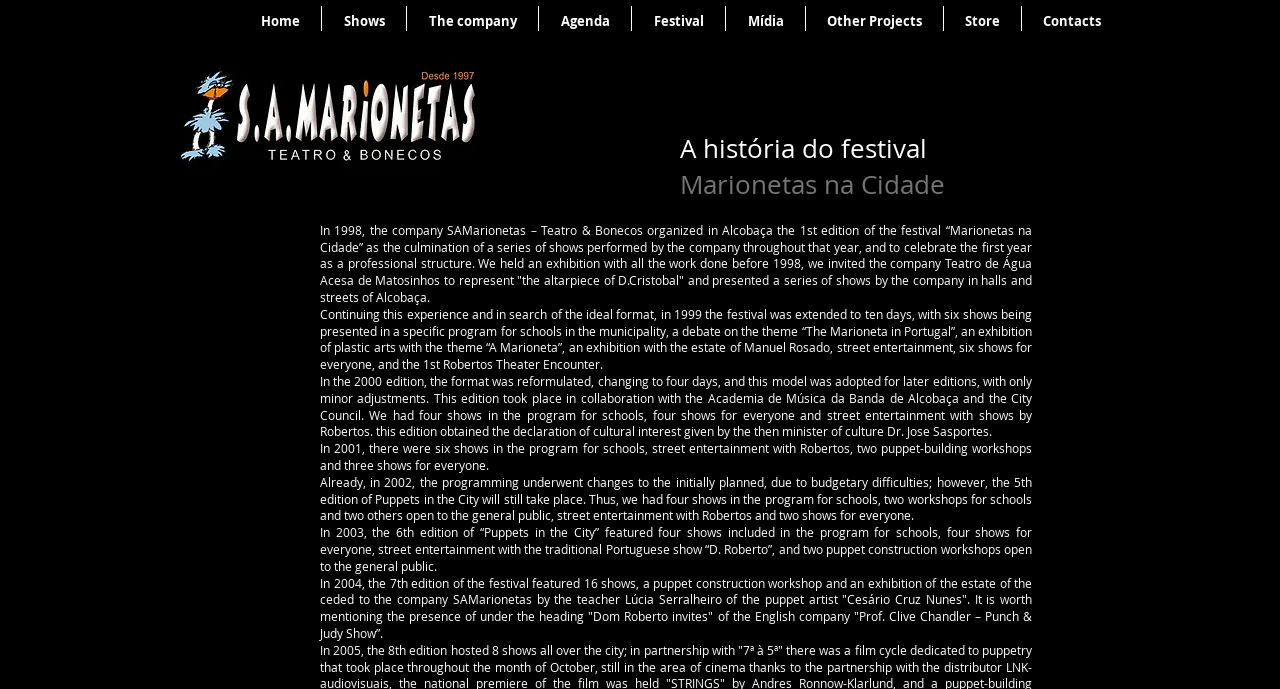Using the provided element description "Other Projects", determine the bounding box coordinates of the UI element.

[0.63, 0.009, 0.737, 0.052]